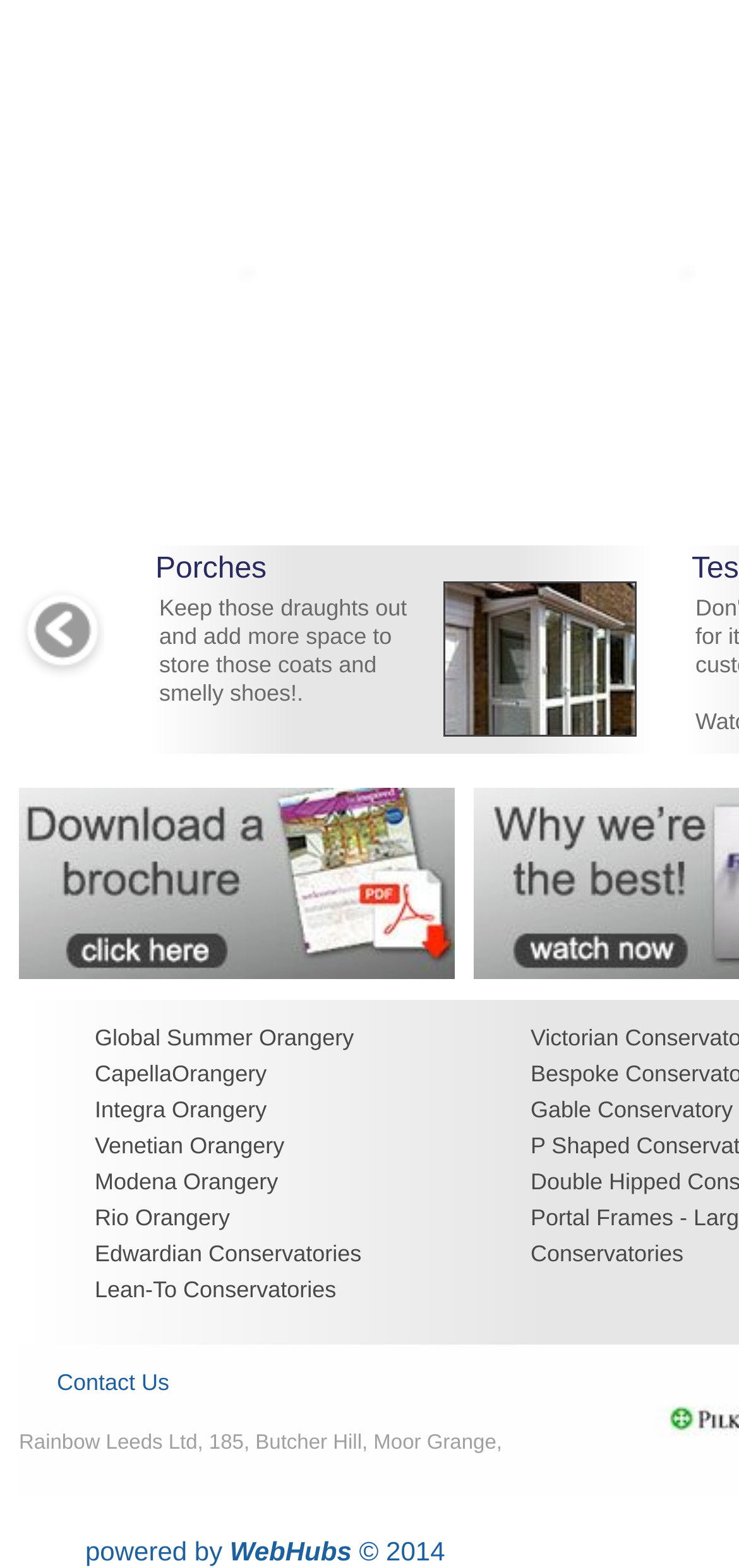Kindly determine the bounding box coordinates for the area that needs to be clicked to execute this instruction: "Check the date of the post".

None